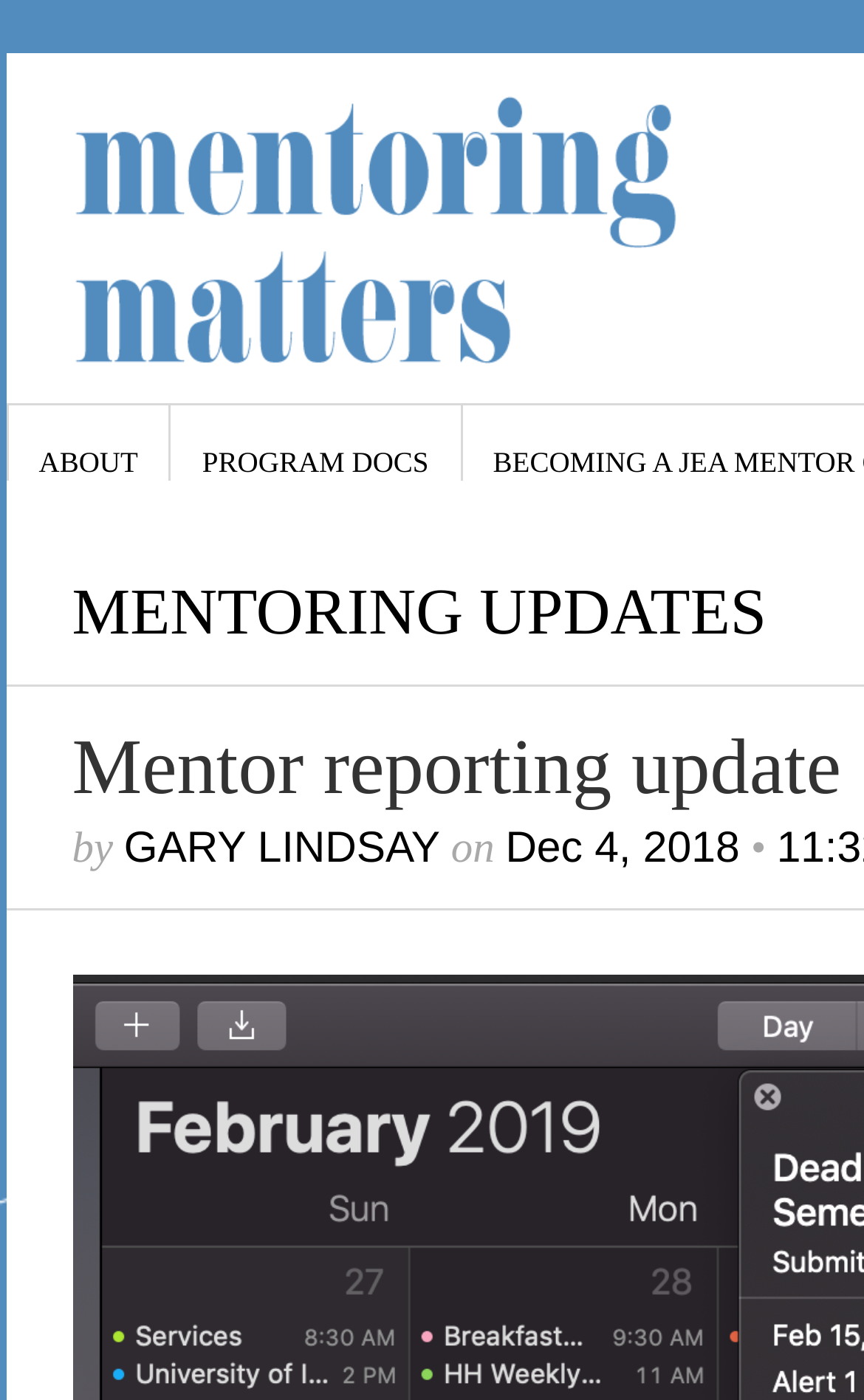How many links are in the top navigation bar?
Provide an in-depth and detailed explanation in response to the question.

I counted the number of links in the top navigation bar, which are 'ABOUT', 'PROGRAM DOCS', and 'MENTORING UPDATES'.